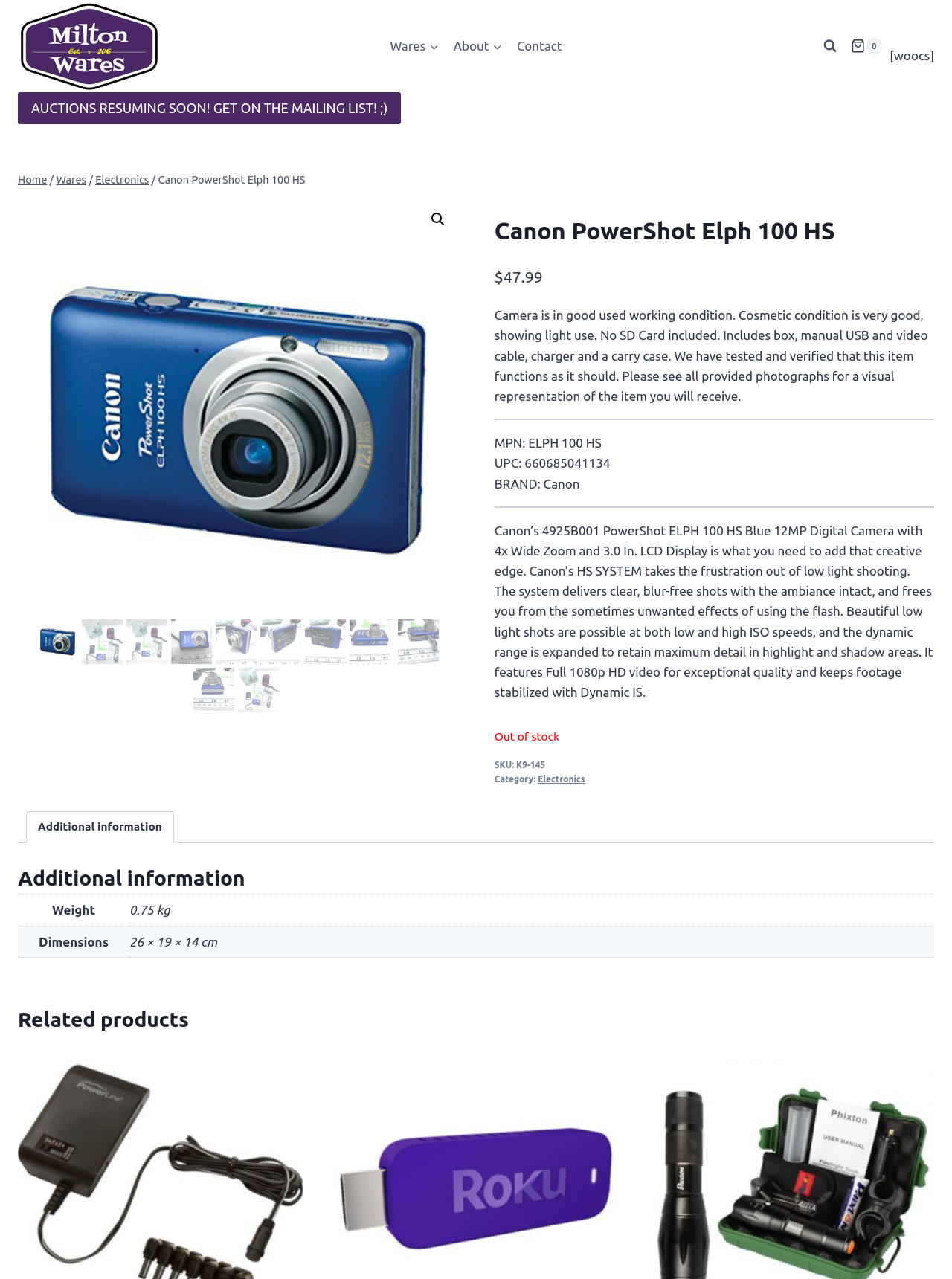Could you find the bounding box coordinates of the clickable area to complete this instruction: "Go to the 'About' page"?

[0.468, 0.022, 0.535, 0.05]